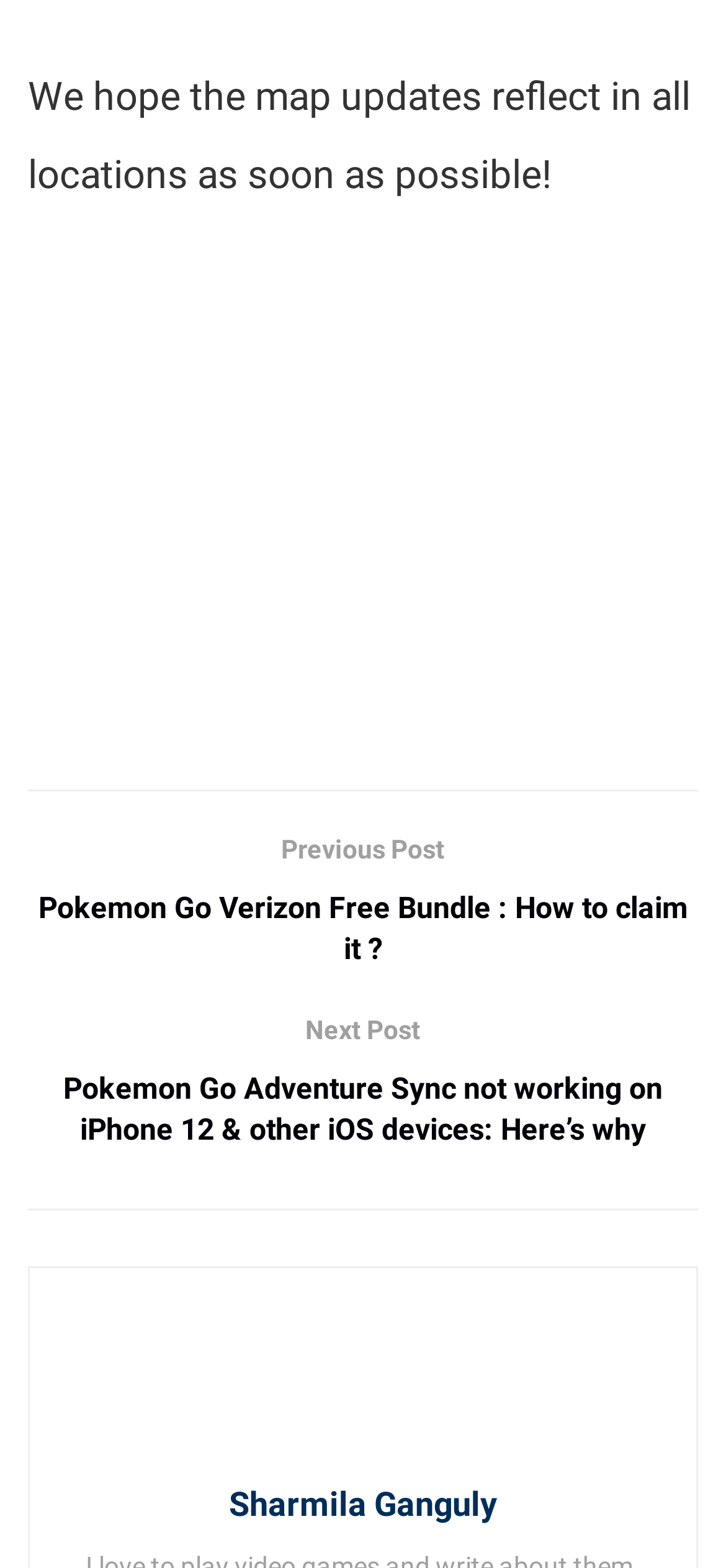Answer the following query concisely with a single word or phrase:
What is the issue discussed in the next post?

Pokemon Go Adventure Sync not working